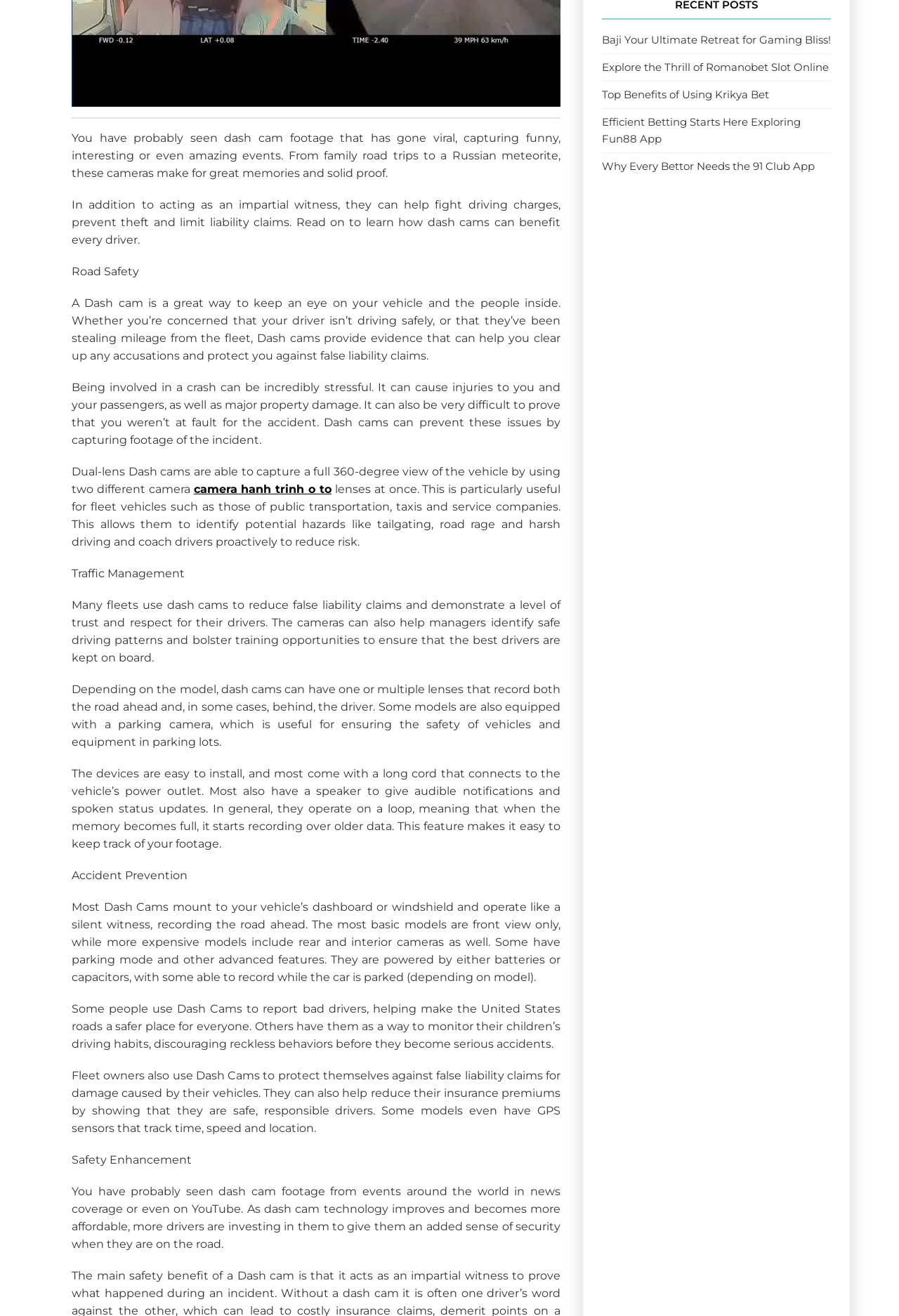Based on the element description, predict the bounding box coordinates (top-left x, top-left y, bottom-right x, bottom-right y) for the UI element in the screenshot: camera hanh trinh o to

[0.215, 0.366, 0.369, 0.376]